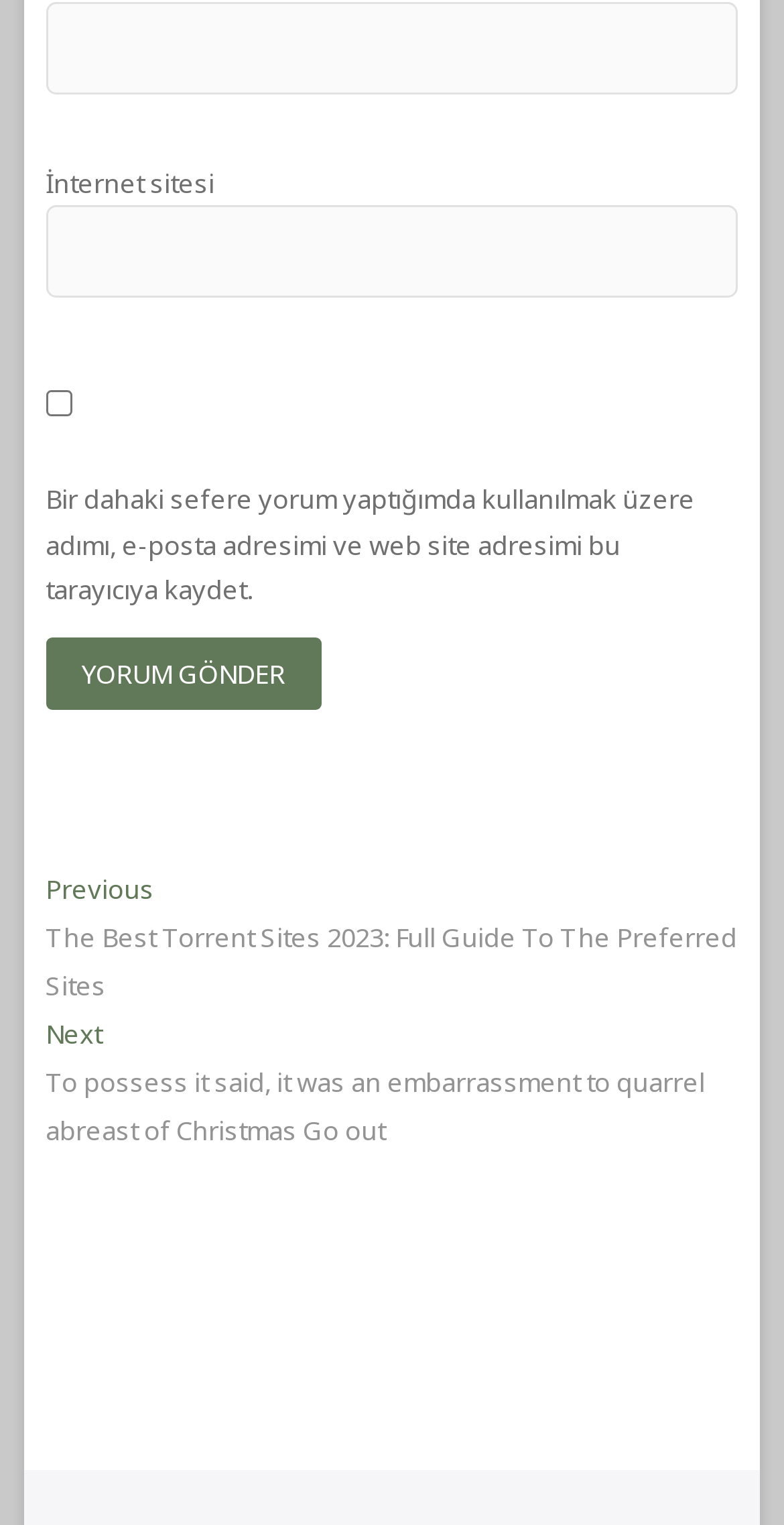Observe the image and answer the following question in detail: What is the label of the first textbox?

The first textbox has a label 'E-posta *' which translates to 'Email *', indicating that it is a required field for email address.